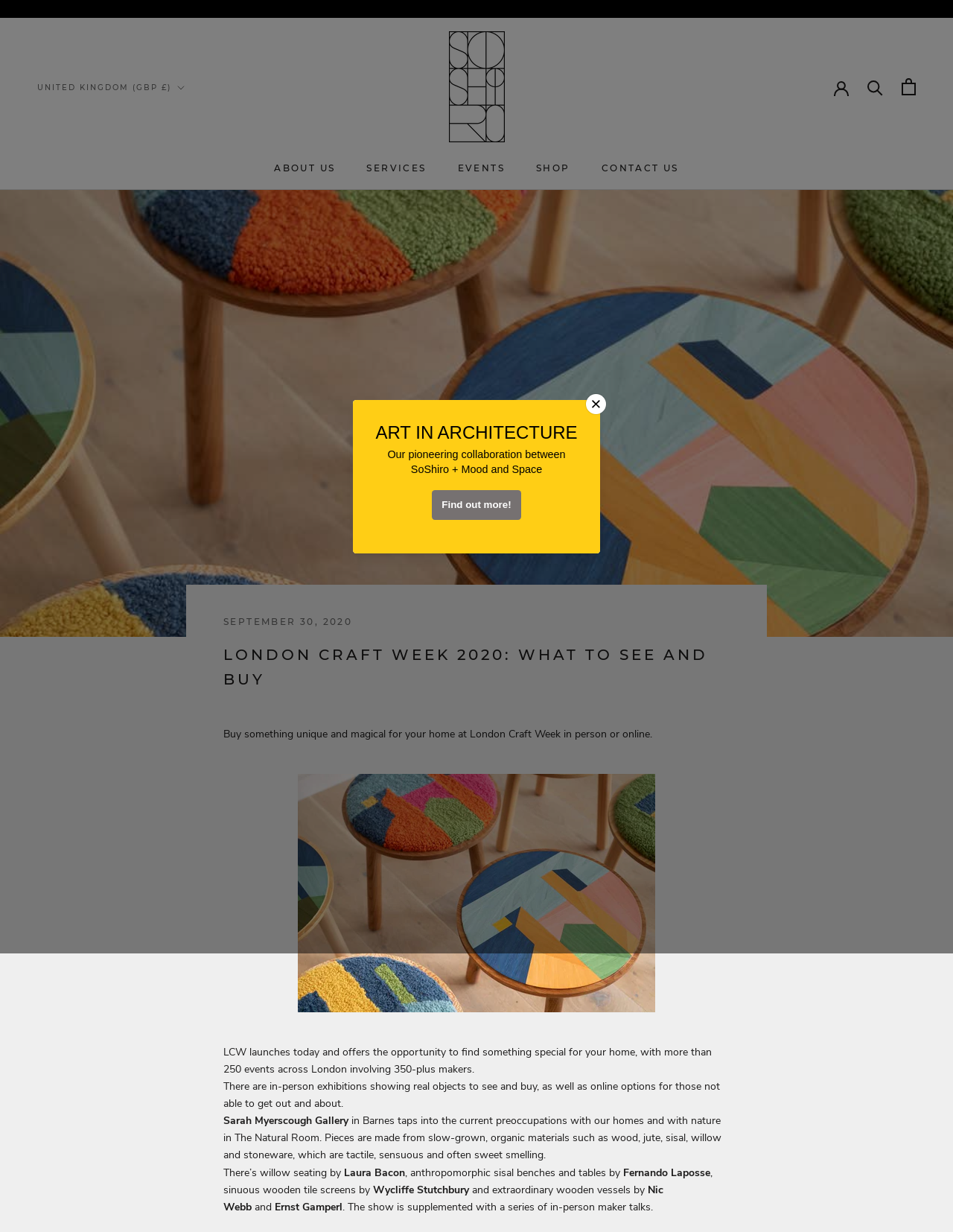Identify the bounding box of the UI component described as: "Contact UsContact Us".

[0.631, 0.132, 0.712, 0.141]